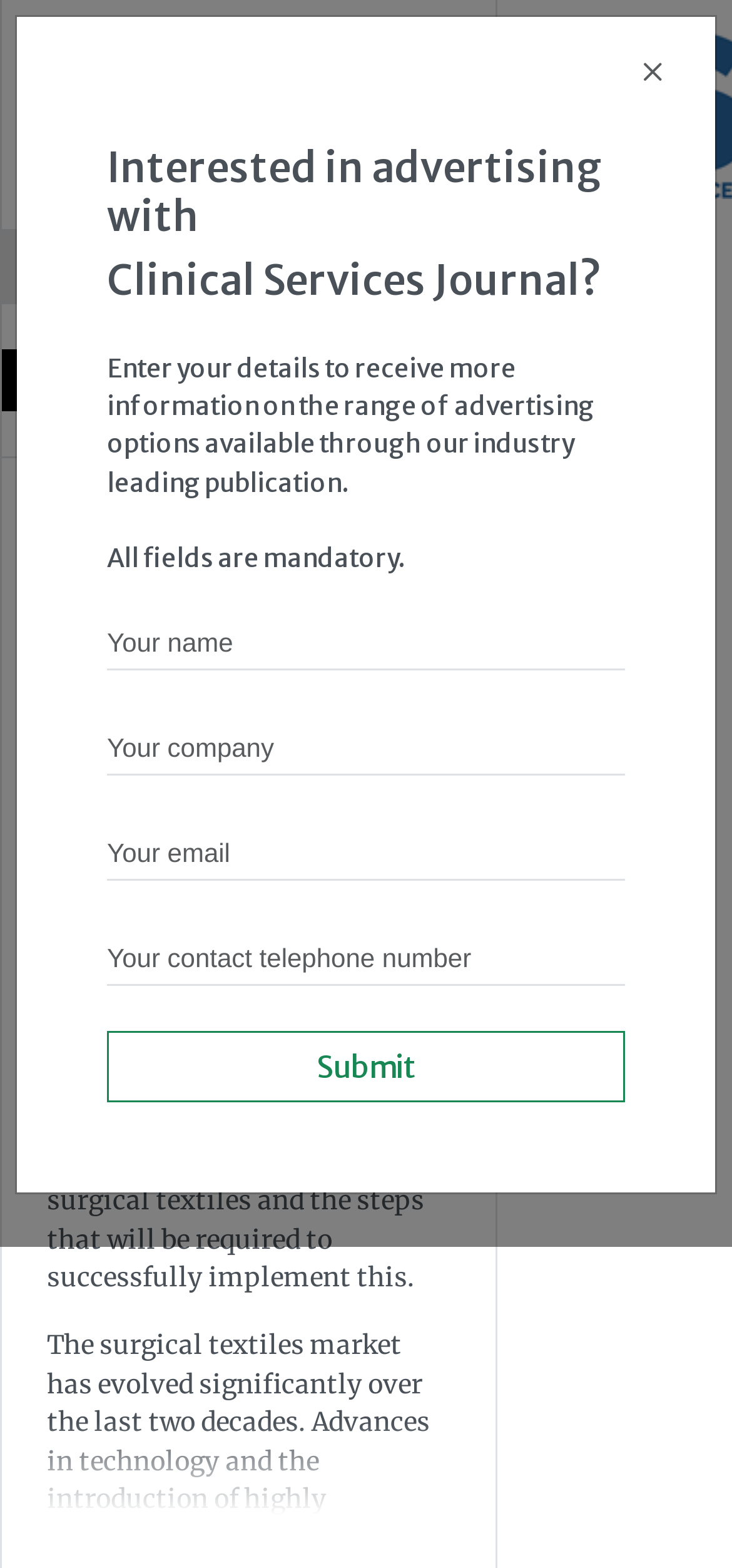From the given element description: "Apply + Attend", find the bounding box for the UI element. Provide the coordinates as four float numbers between 0 and 1, in the order [left, top, right, bottom].

None